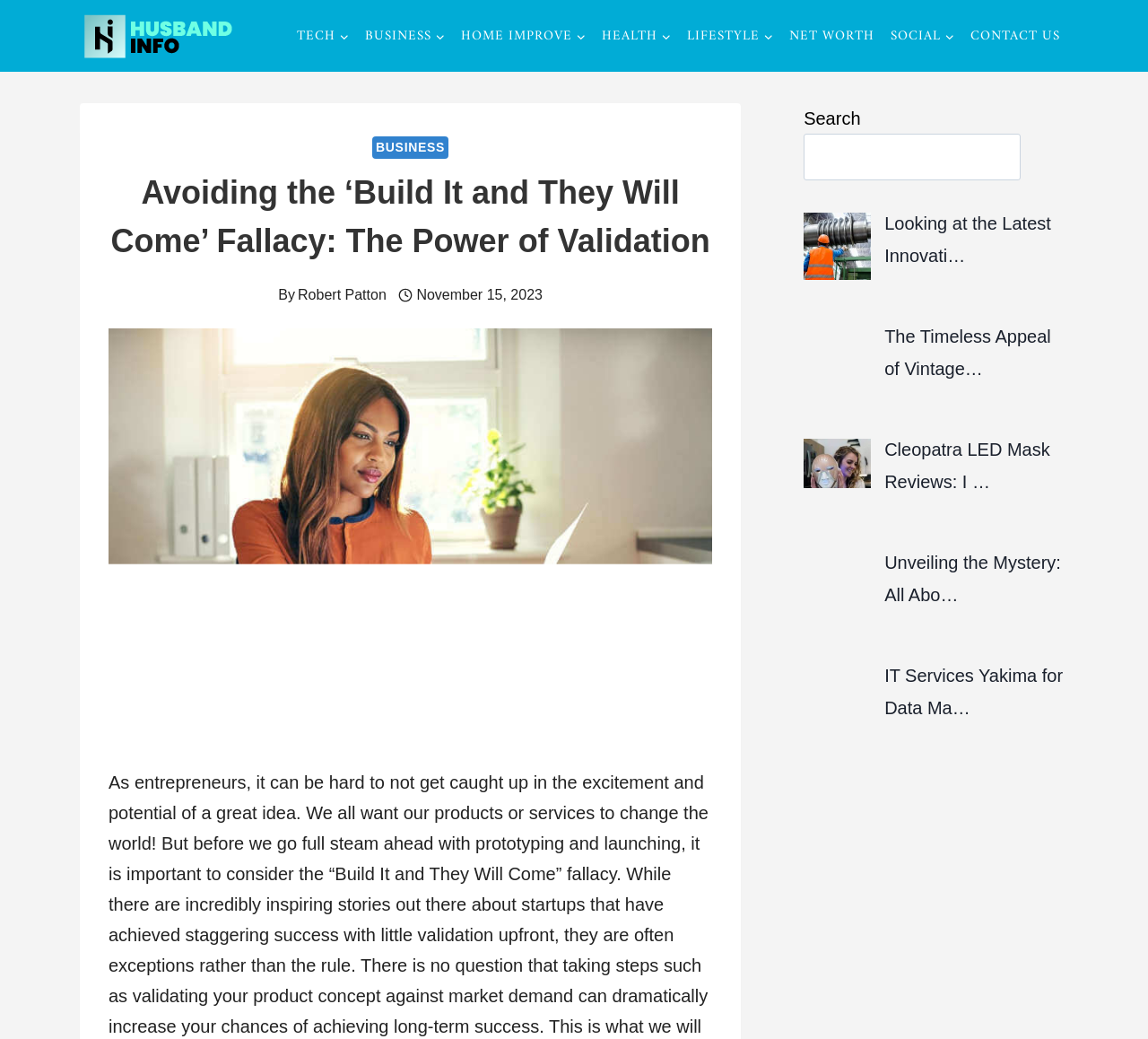What is the author of the current article?
Could you give a comprehensive explanation in response to this question?

I found the author's name by looking at the header section of the webpage, where it says 'By' followed by the author's name, which is 'Robert Patton'.